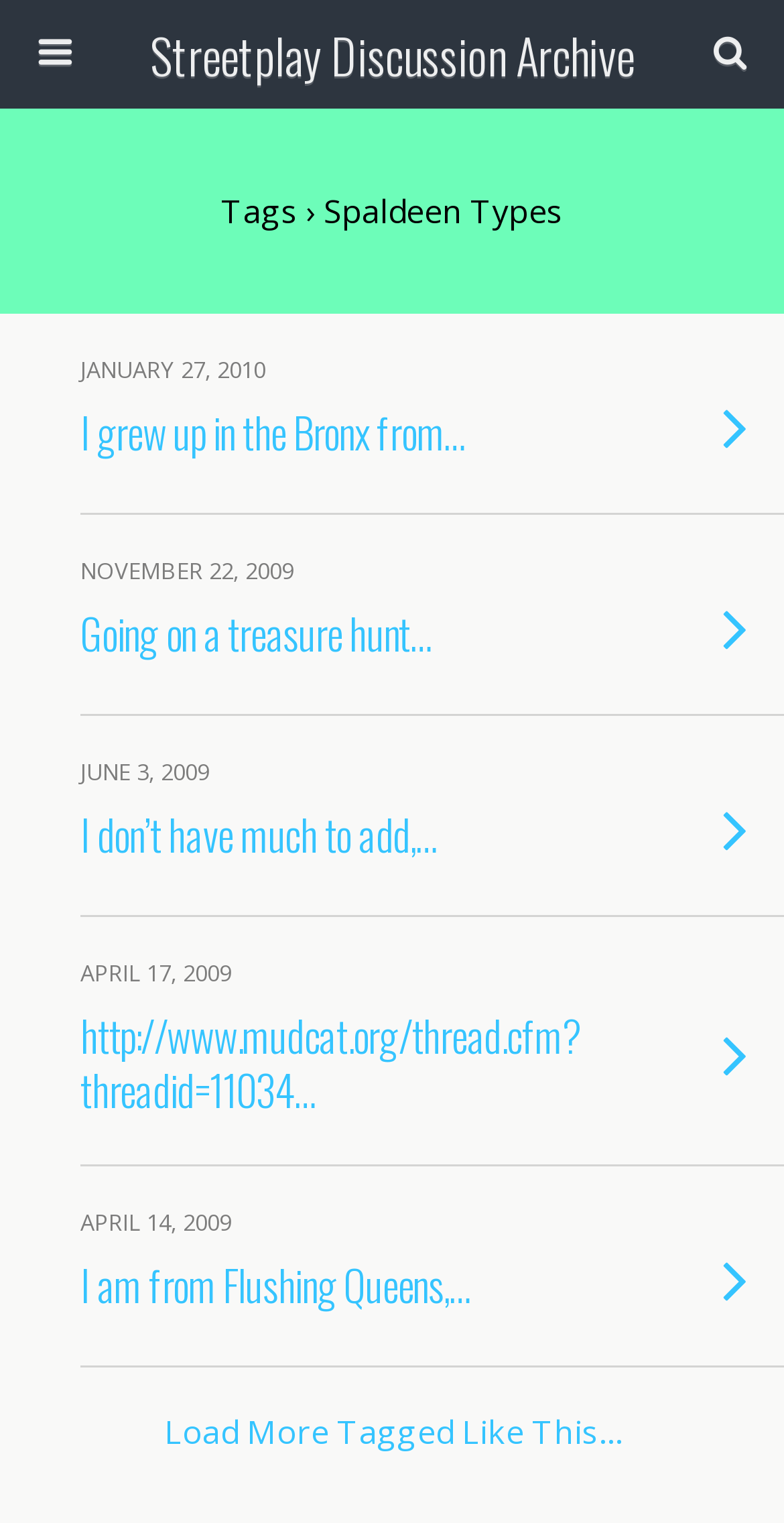Locate the bounding box coordinates of the clickable region to complete the following instruction: "Click on a discussion thread."

[0.0, 0.206, 1.0, 0.338]